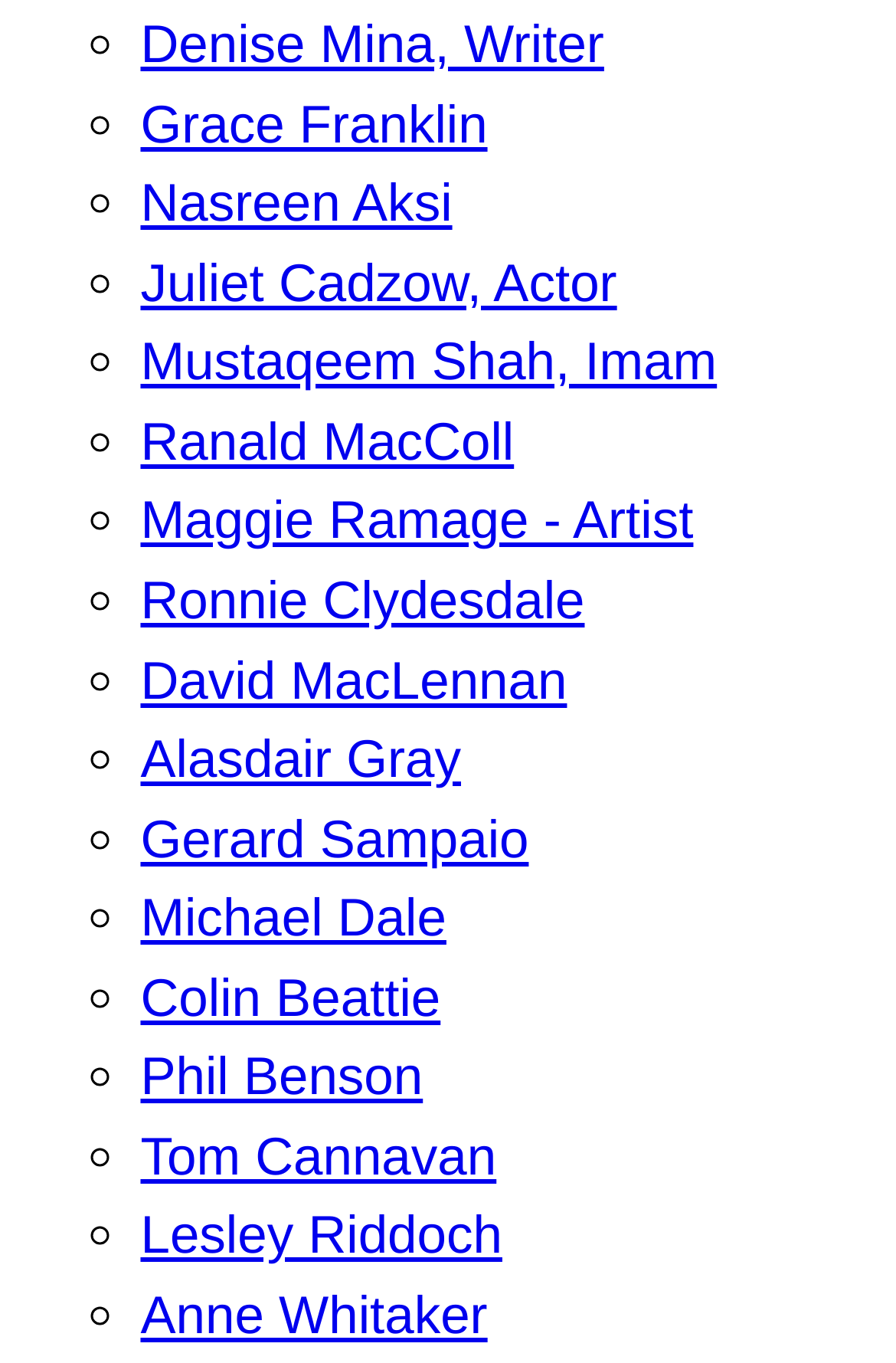Can you find the bounding box coordinates of the area I should click to execute the following instruction: "Check out Alasdair Gray's page"?

[0.157, 0.535, 0.515, 0.579]